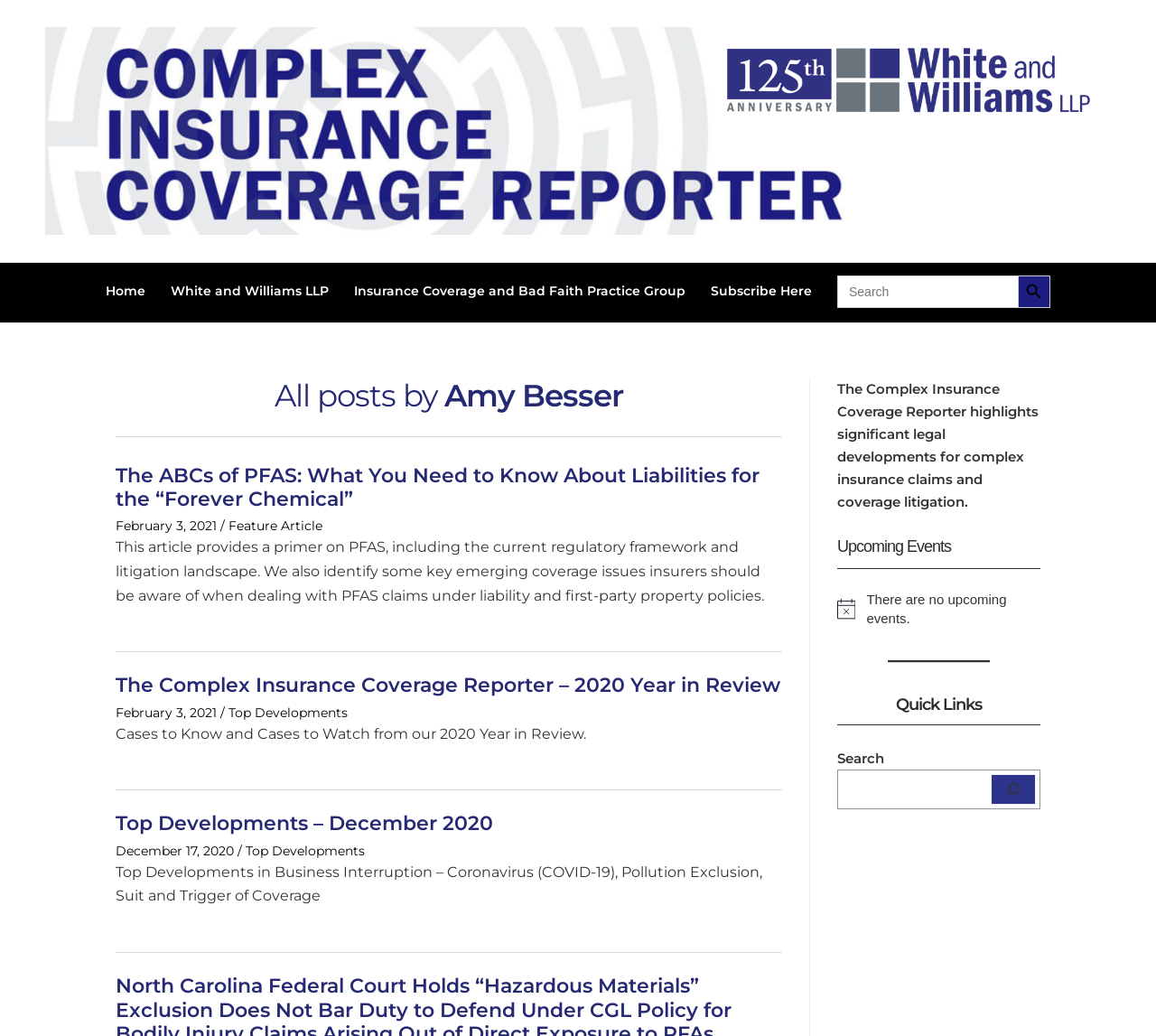Answer the question below with a single word or a brief phrase: 
What is the topic of the first article?

PFAS liabilities